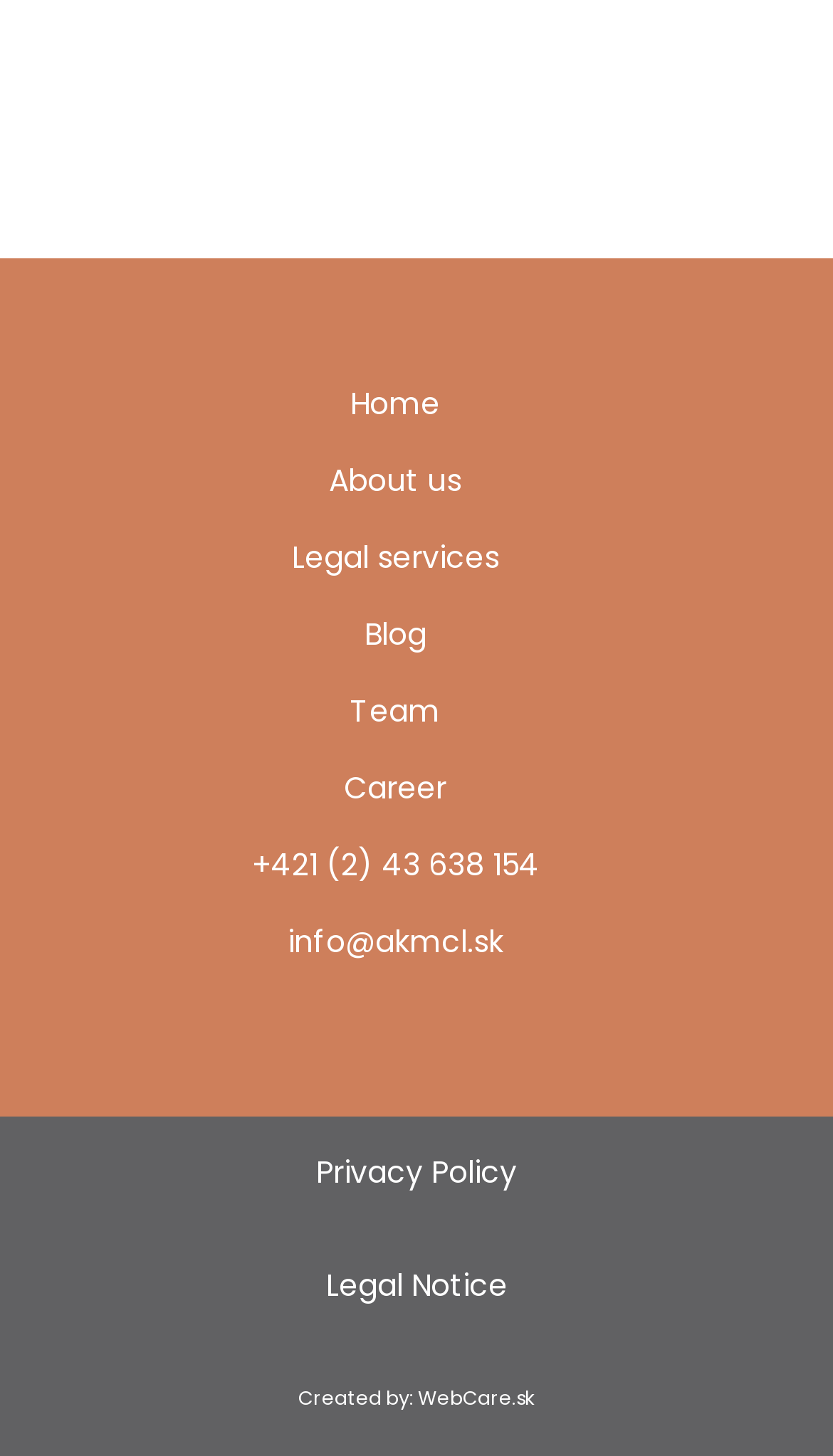How many main navigation links are there?
From the screenshot, supply a one-word or short-phrase answer.

6